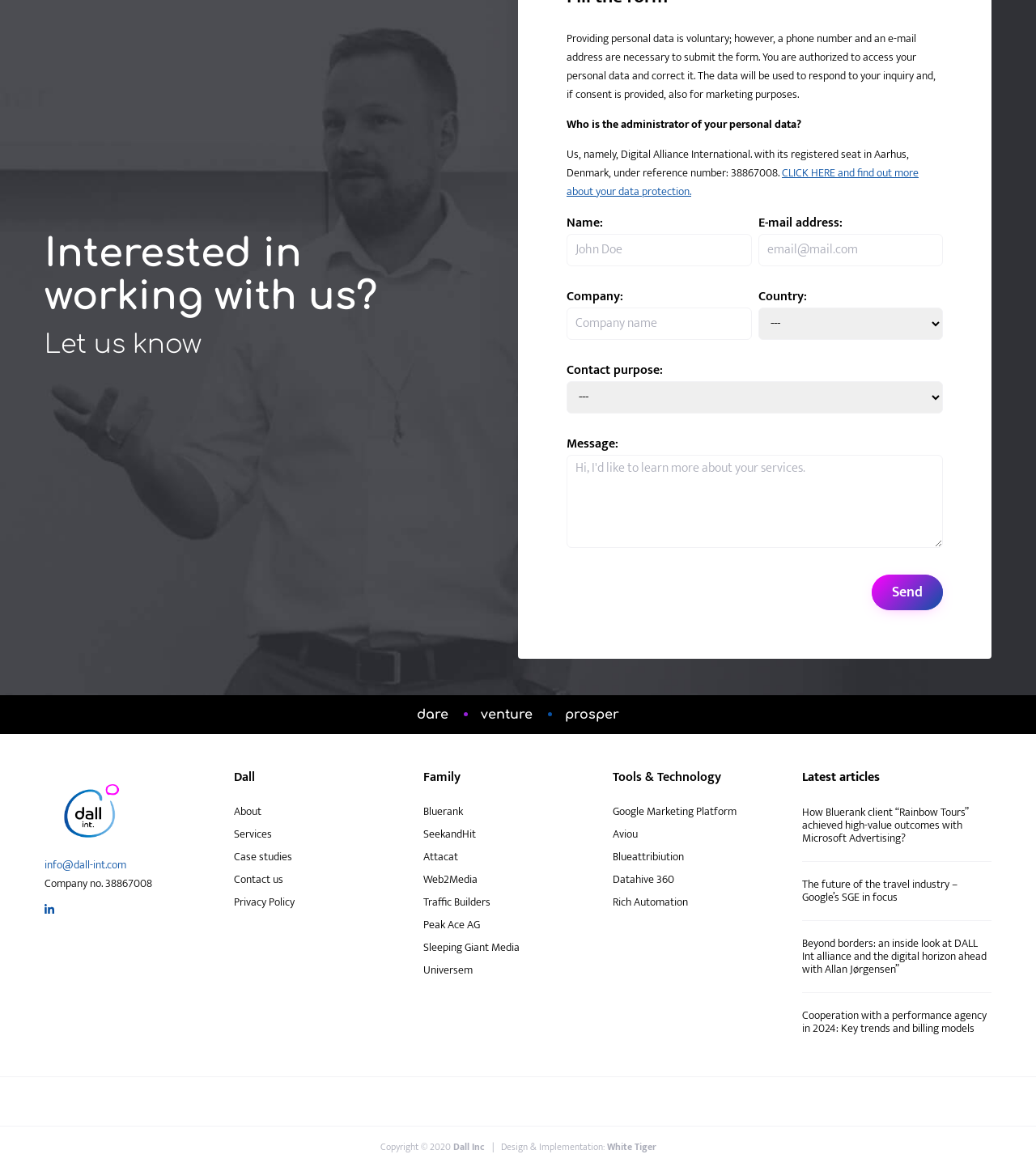Determine the coordinates of the bounding box that should be clicked to complete the instruction: "Select a country". The coordinates should be represented by four float numbers between 0 and 1: [left, top, right, bottom].

[0.732, 0.263, 0.91, 0.291]